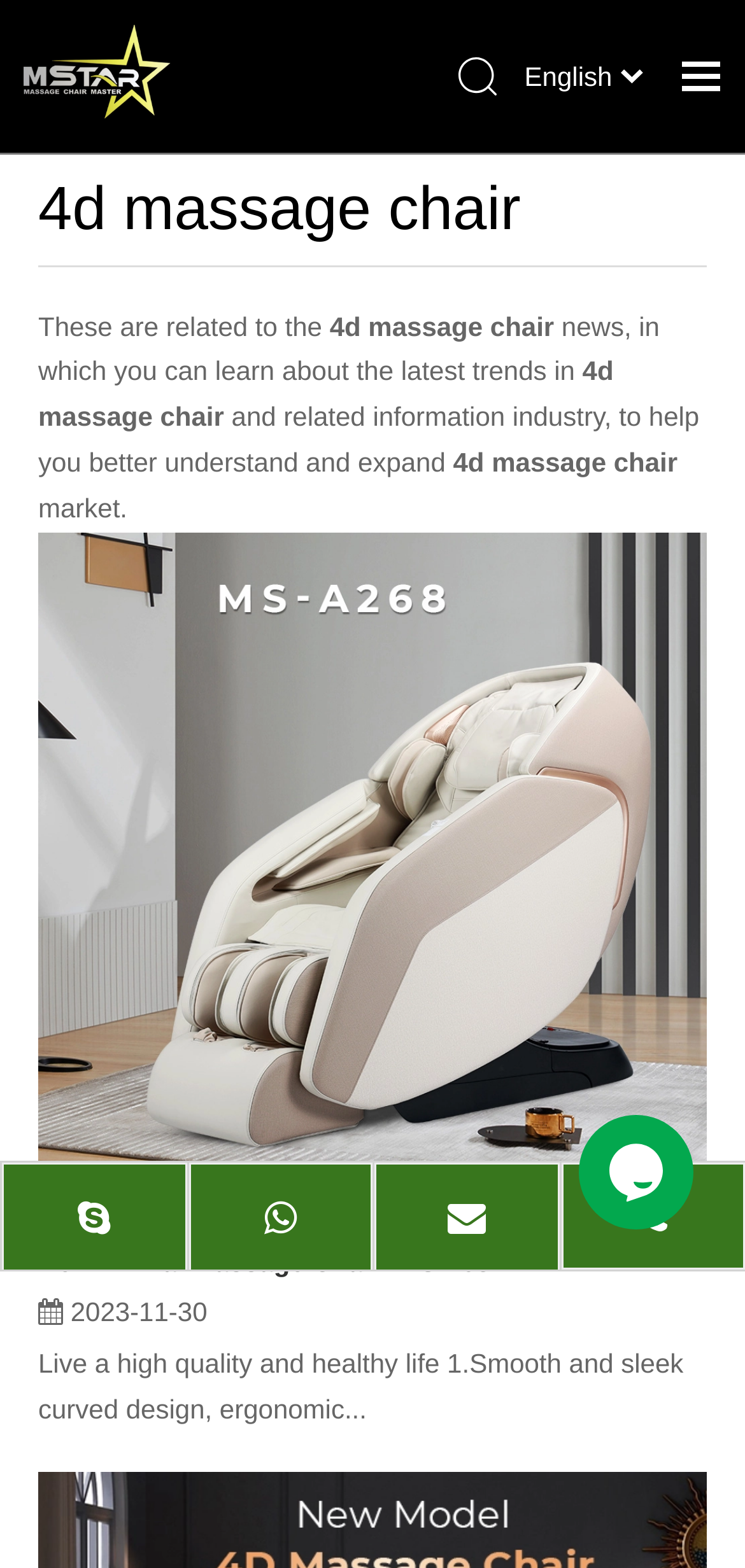Respond to the question below with a single word or phrase:
What is the text of the first link on the webpage?

biao